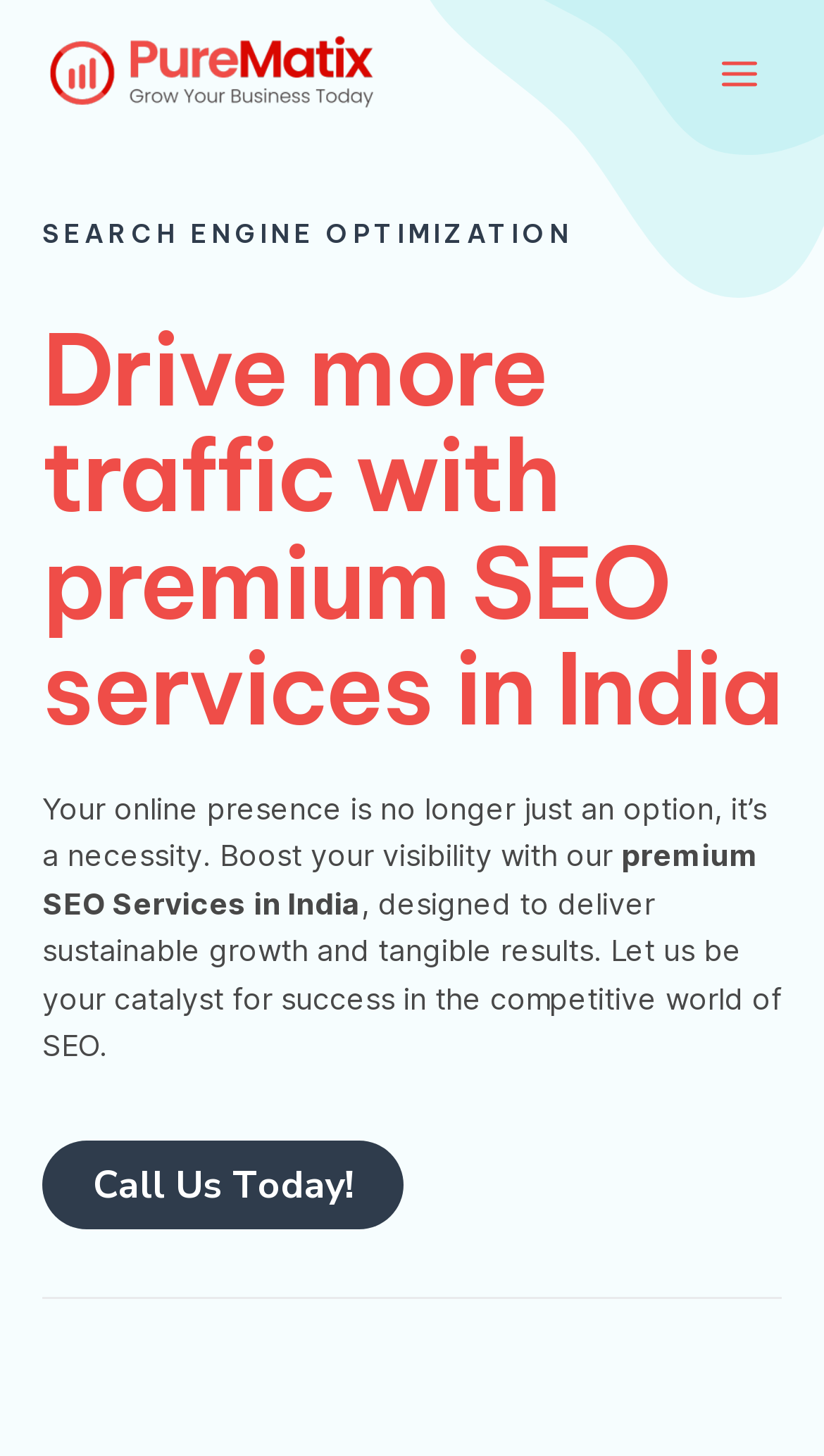Please determine and provide the text content of the webpage's heading.

Drive more traffic with premium SEO services in India